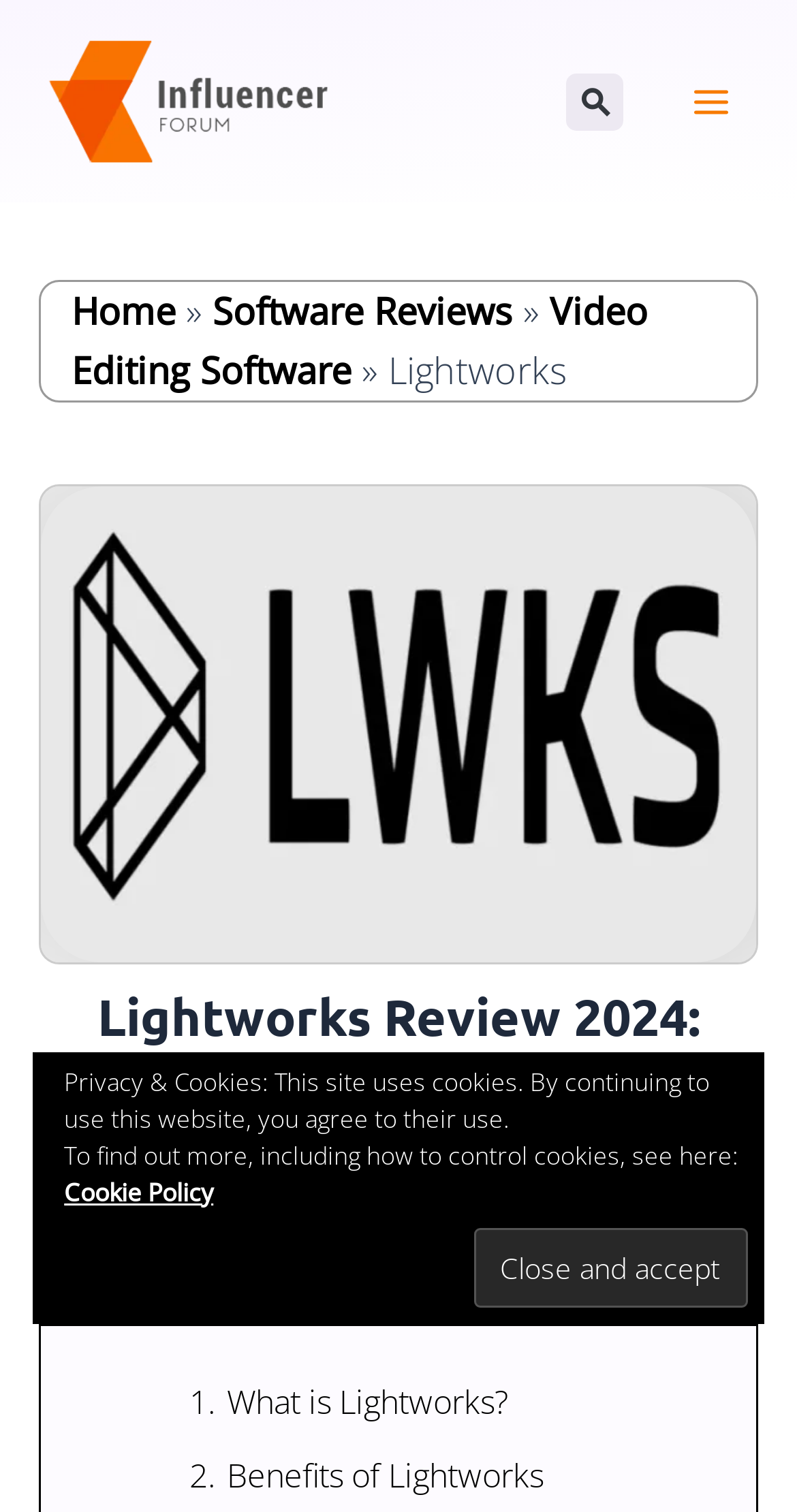Locate the bounding box coordinates of the UI element described by: "alt="The Influencer Forum"". The bounding box coordinates should consist of four float numbers between 0 and 1, i.e., [left, top, right, bottom].

[0.051, 0.049, 0.413, 0.08]